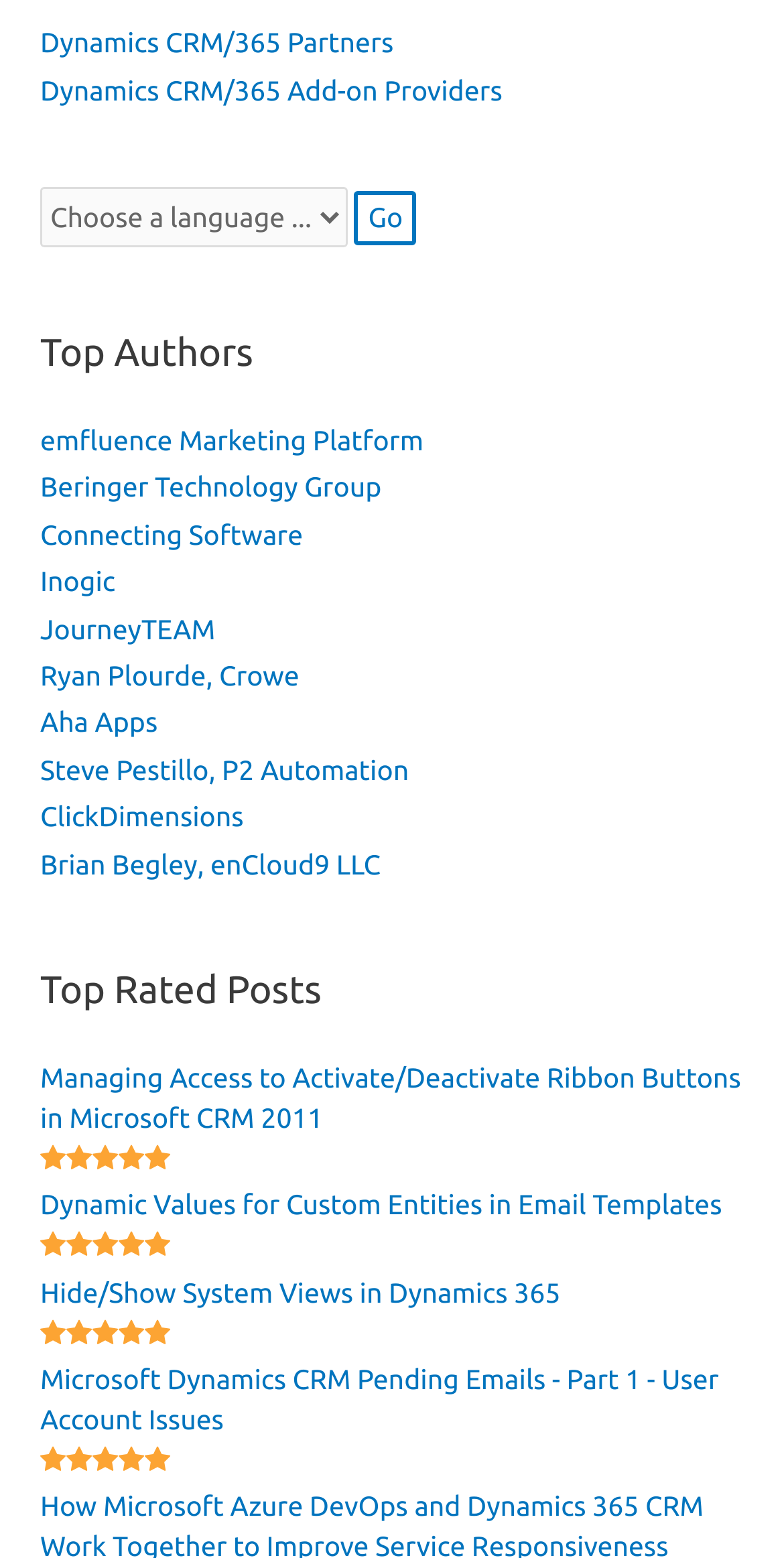How many top authors are listed?
Kindly answer the question with as much detail as you can.

I counted the number of links under the 'Top Authors' heading, and there are 10 links, each representing a top author.